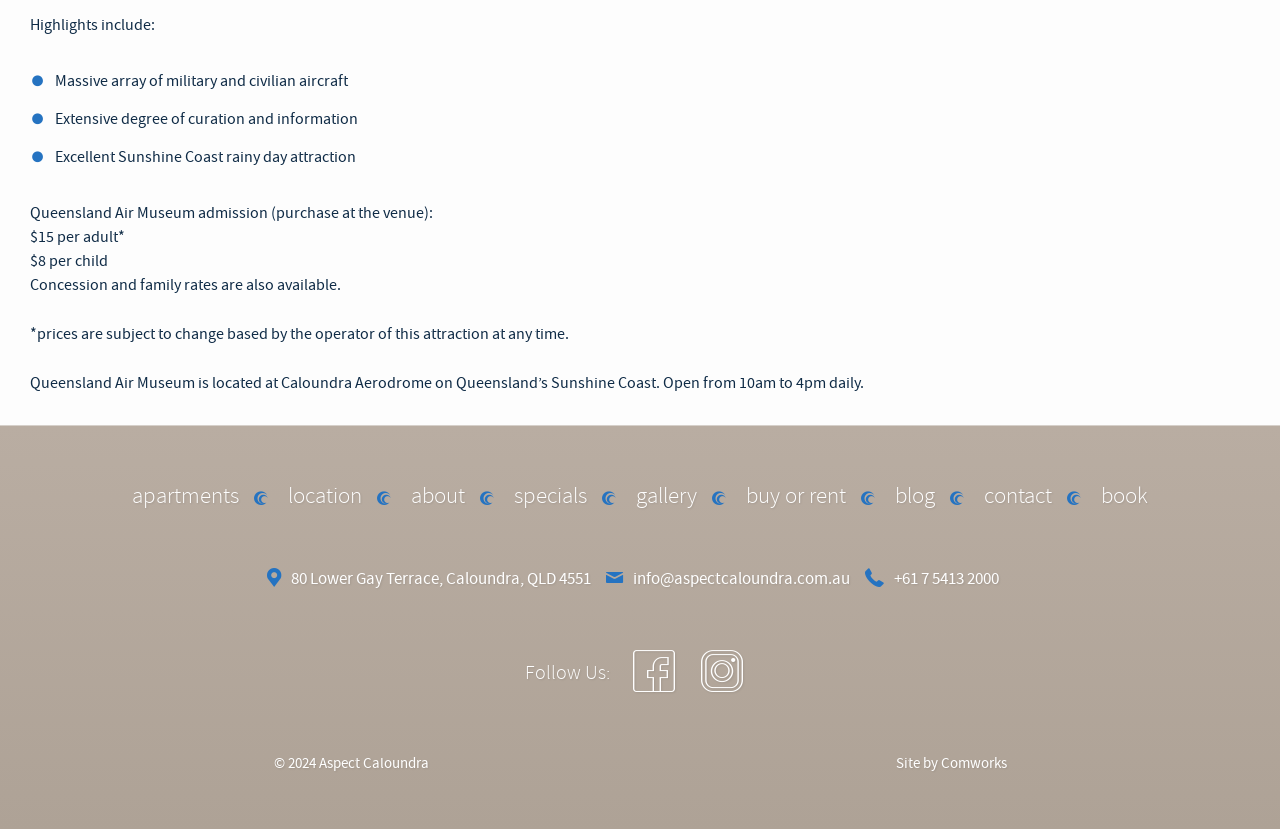Please specify the bounding box coordinates in the format (top-left x, top-left y, bottom-right x, bottom-right y), with values ranging from 0 to 1. Identify the bounding box for the UI component described as follows: +61 7 5413 2000

[0.675, 0.683, 0.78, 0.714]